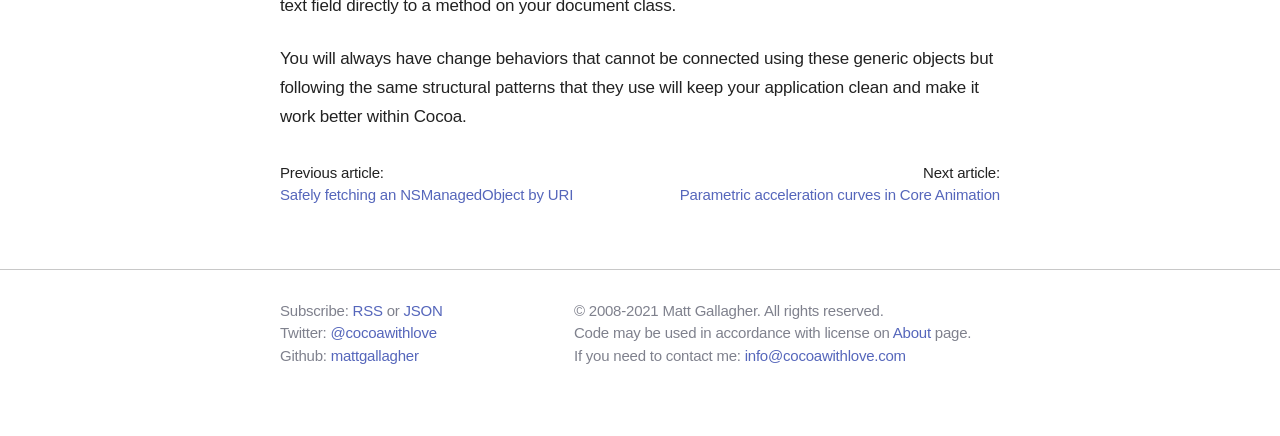Respond concisely with one word or phrase to the following query:
How many subscription options are there?

2